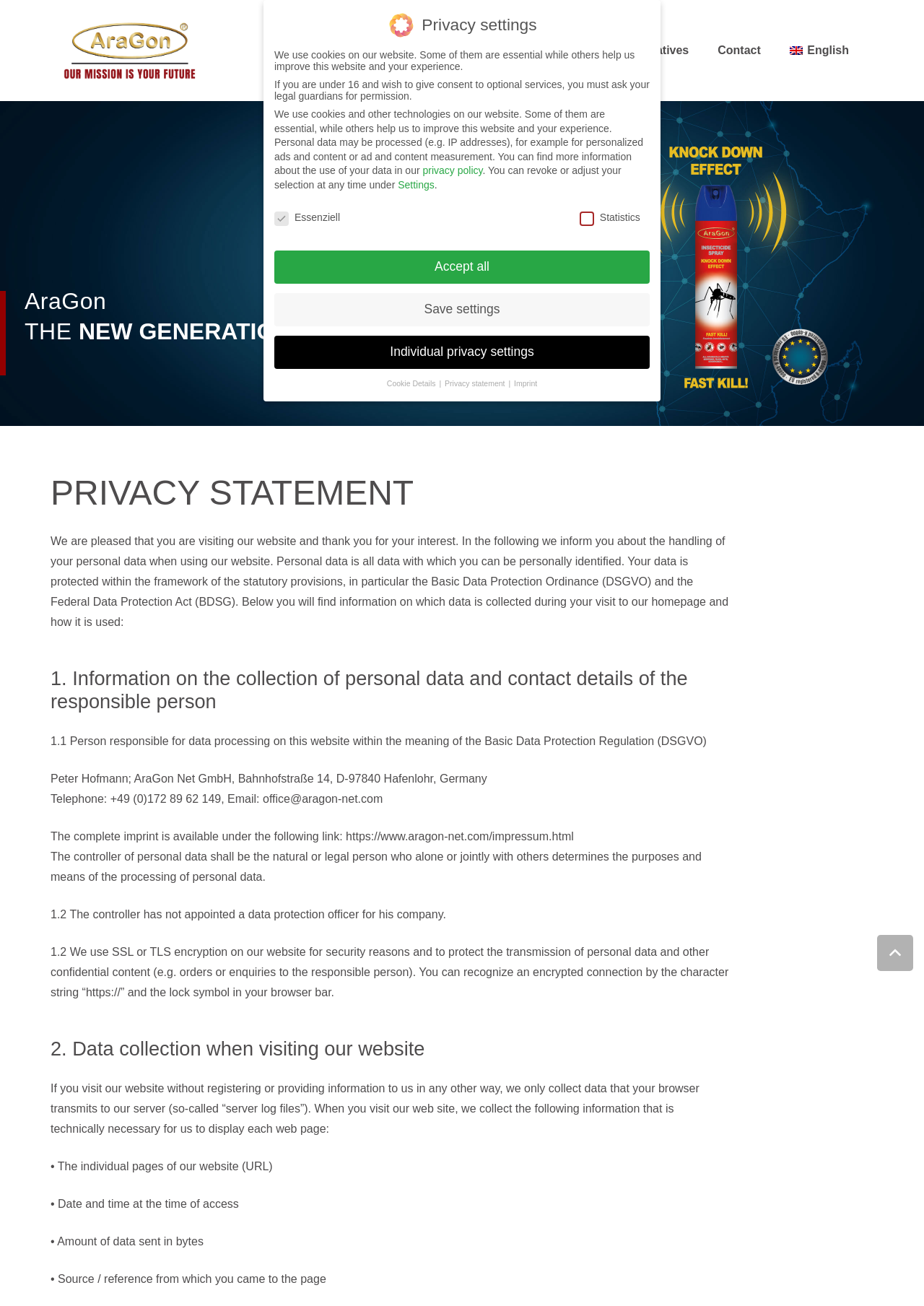Please find the bounding box coordinates of the section that needs to be clicked to achieve this instruction: "Click the 'Privacy statement' button".

[0.481, 0.29, 0.549, 0.297]